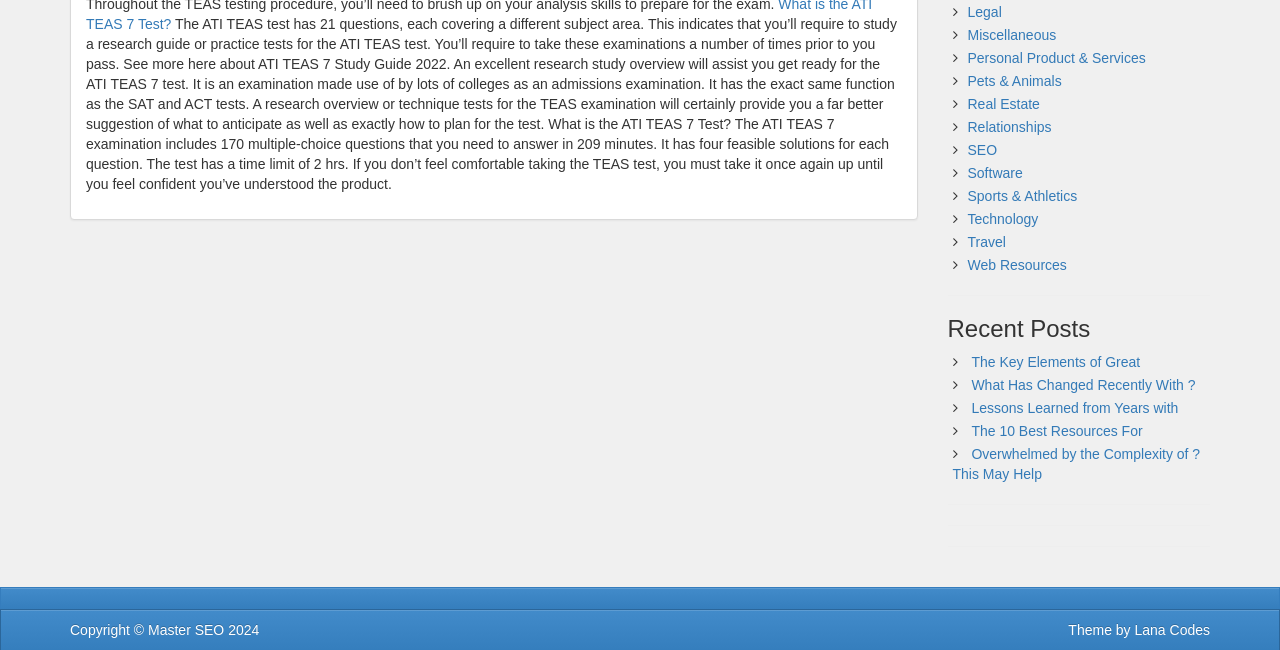Using the element description: "Lessons Learned from Years with", determine the bounding box coordinates. The coordinates should be in the format [left, top, right, bottom], with values between 0 and 1.

[0.759, 0.616, 0.921, 0.64]